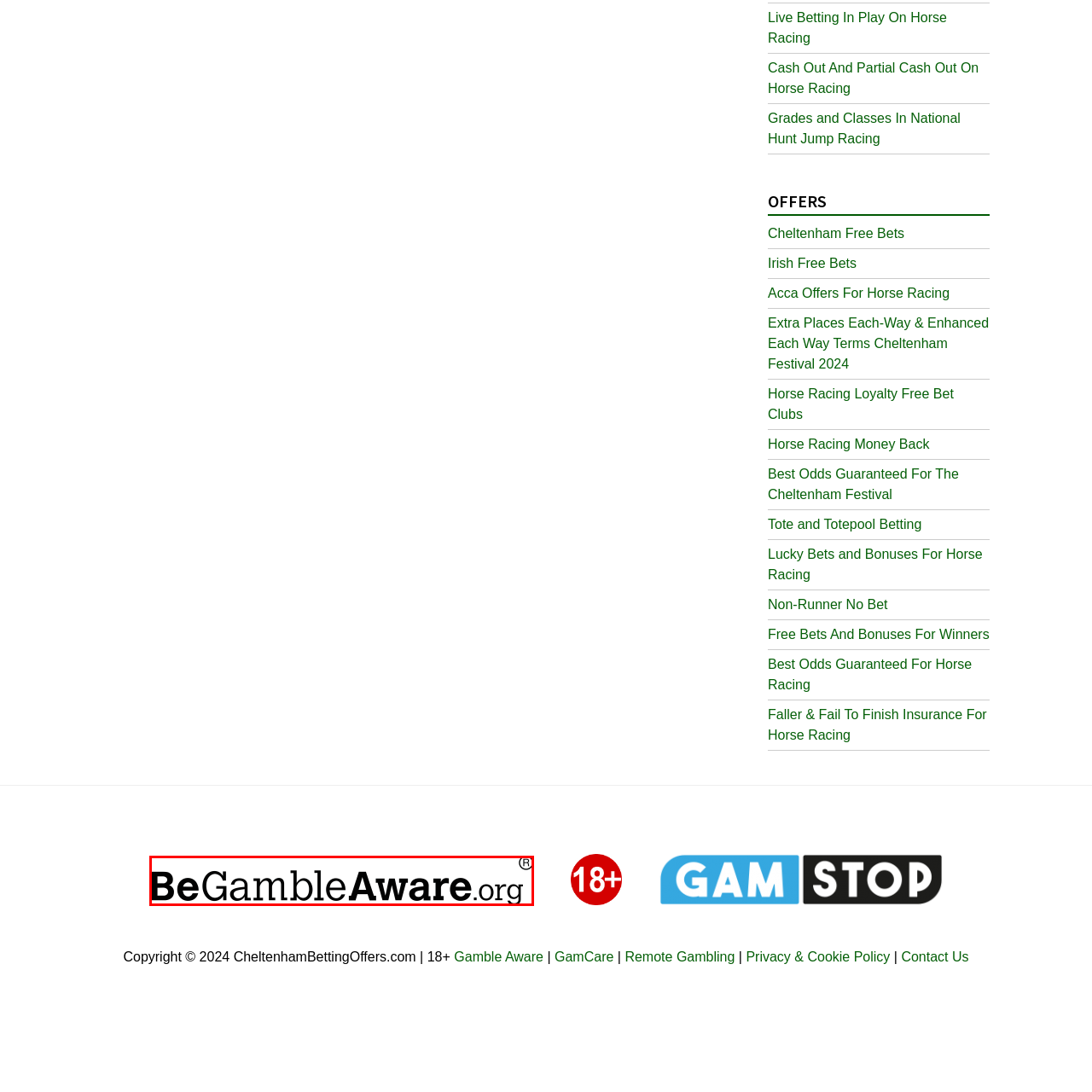What is the background of the image?
Assess the image contained within the red bounding box and give a detailed answer based on the visual elements present in the image.

The image is set against a neutral background, which enhances its visibility and significance in promoting responsible gambling behavior, suggesting that the background is intentionally designed to be neutral to draw attention to the logo and its message.